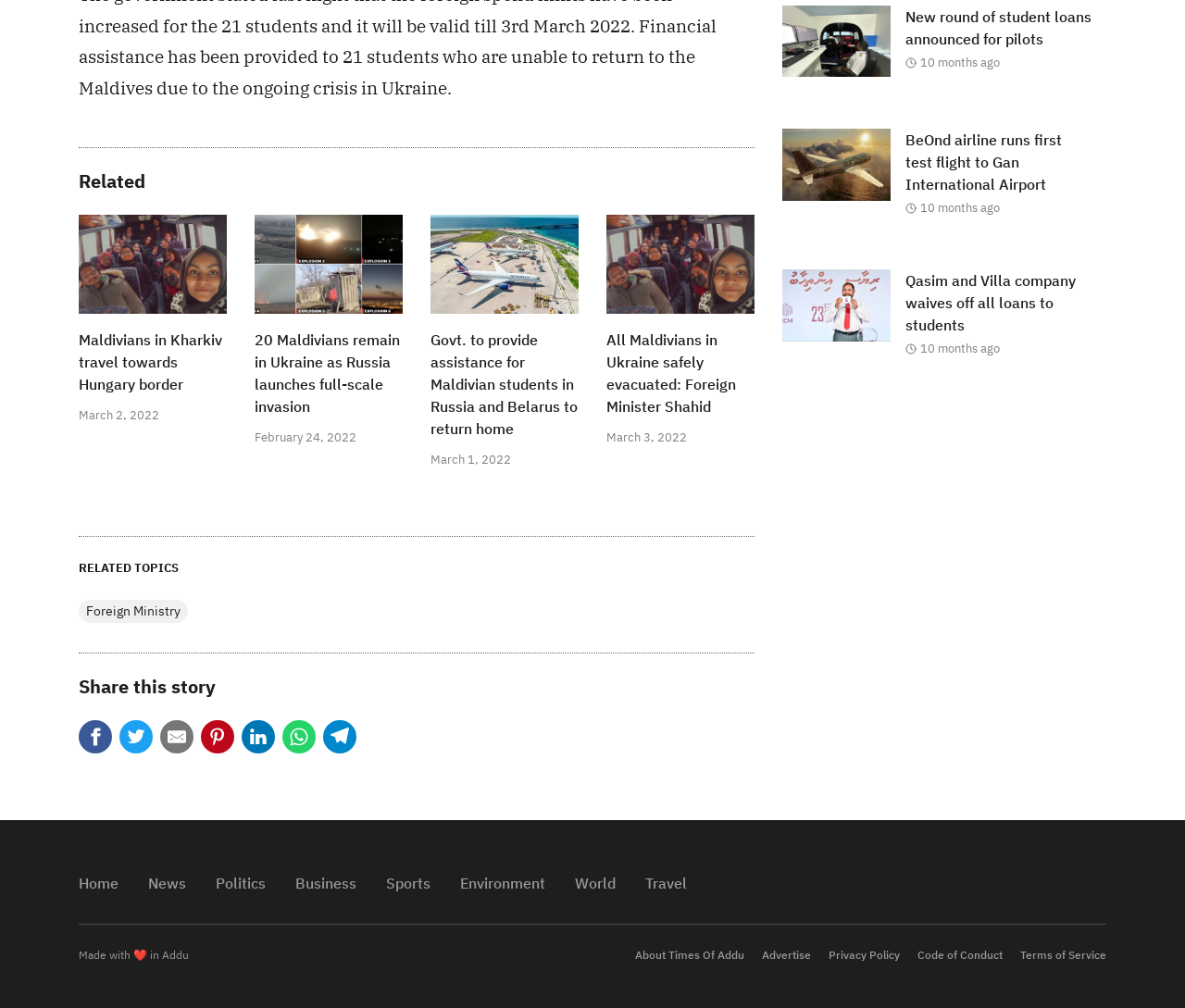What is the category of the news article 'Maldivians in Kharkiv travel towards Hungary border'?
Using the image, provide a concise answer in one word or a short phrase.

Related